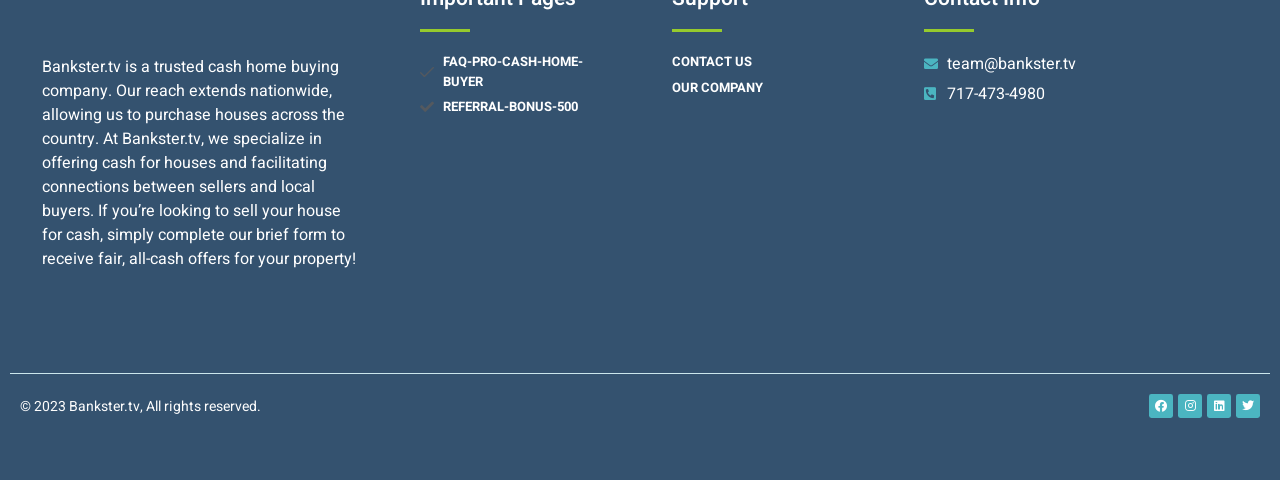Identify the bounding box coordinates for the region to click in order to carry out this instruction: "Call the office". Provide the coordinates using four float numbers between 0 and 1, formatted as [left, top, right, bottom].

[0.739, 0.171, 0.816, 0.221]